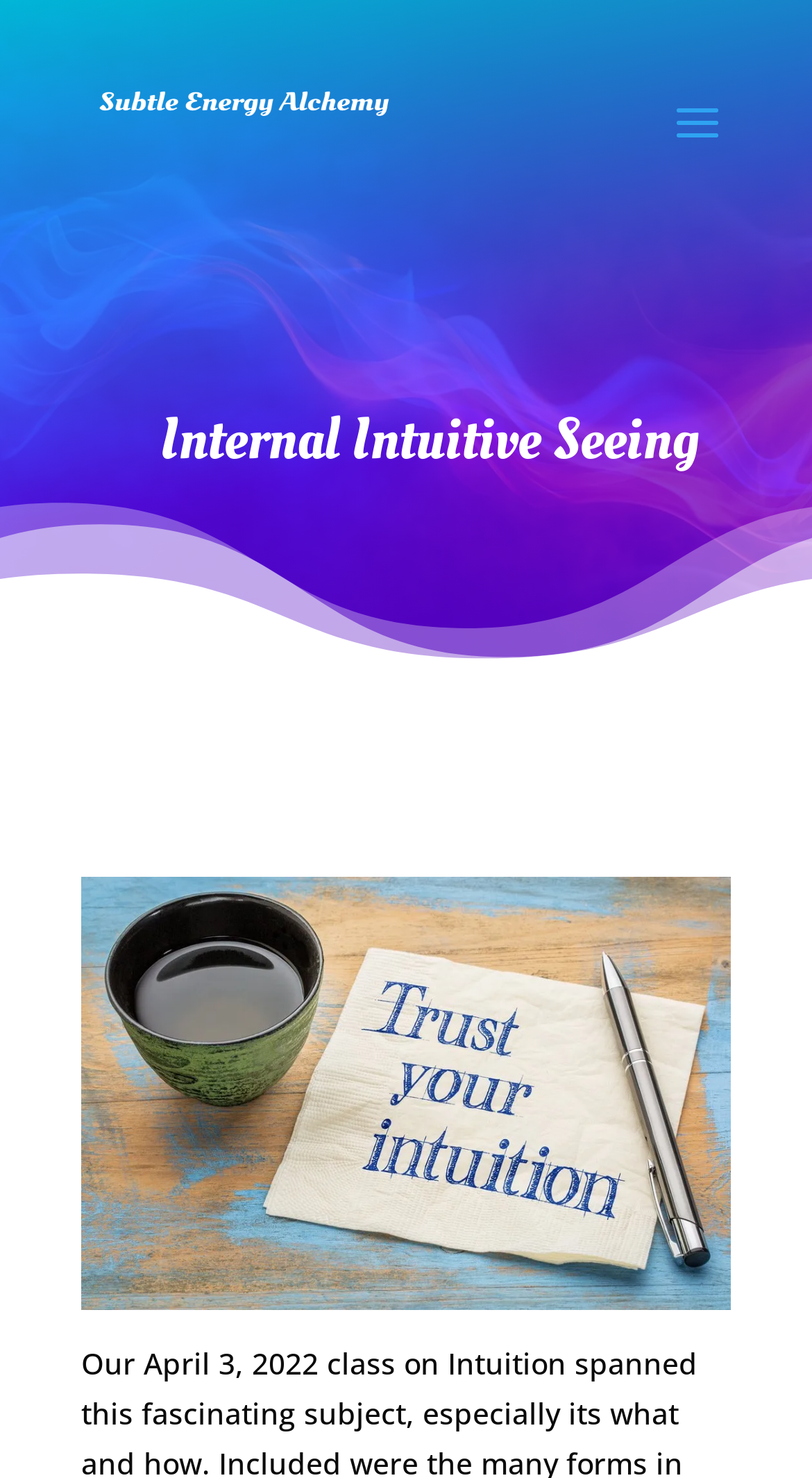Please determine the main heading text of this webpage.

Internal Intuitive Seeing